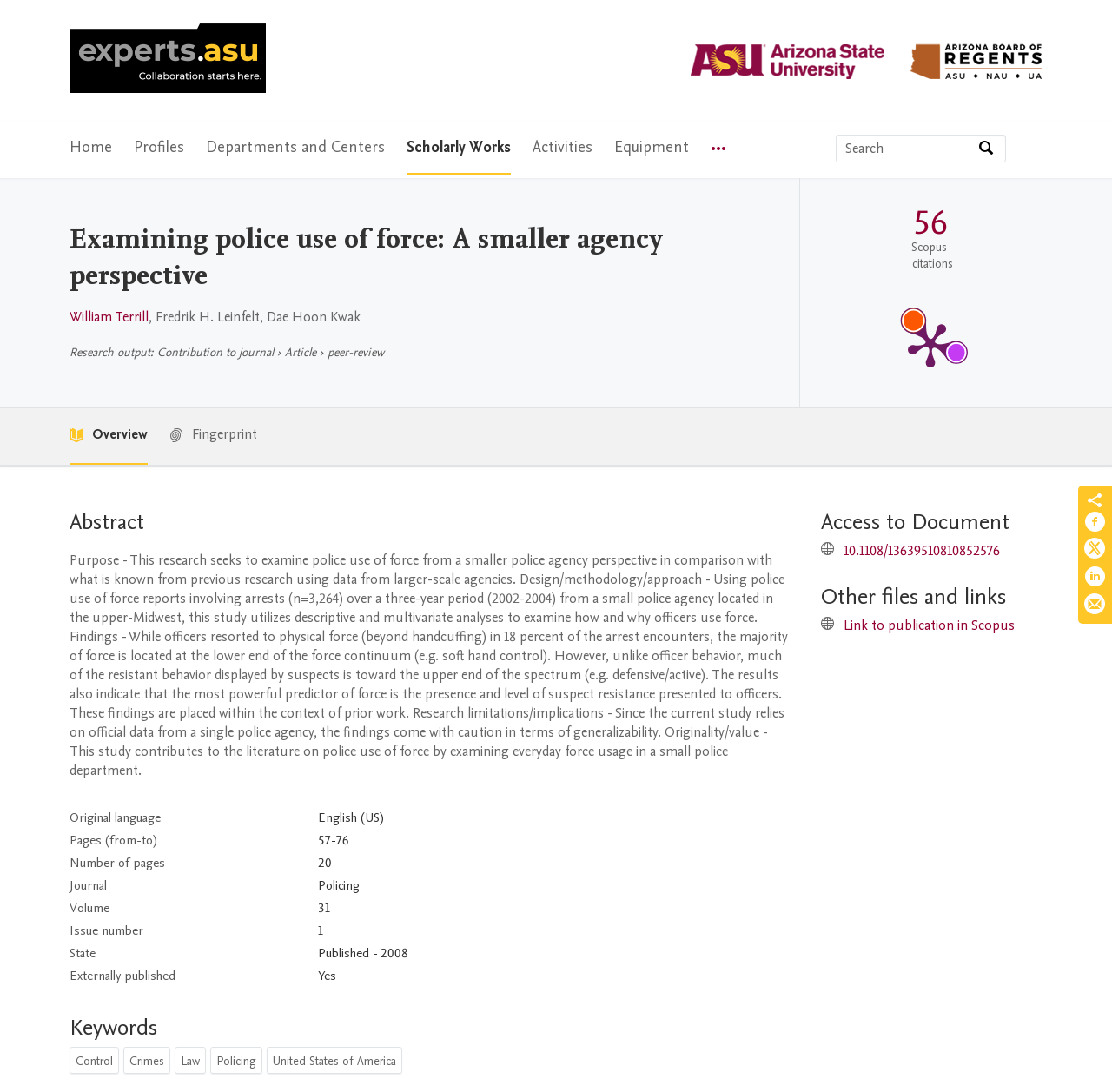Using the information in the image, give a comprehensive answer to the question: 
What is the name of the university?

I found the answer by looking at the top-left corner of the webpage, where the university logo and name are displayed.